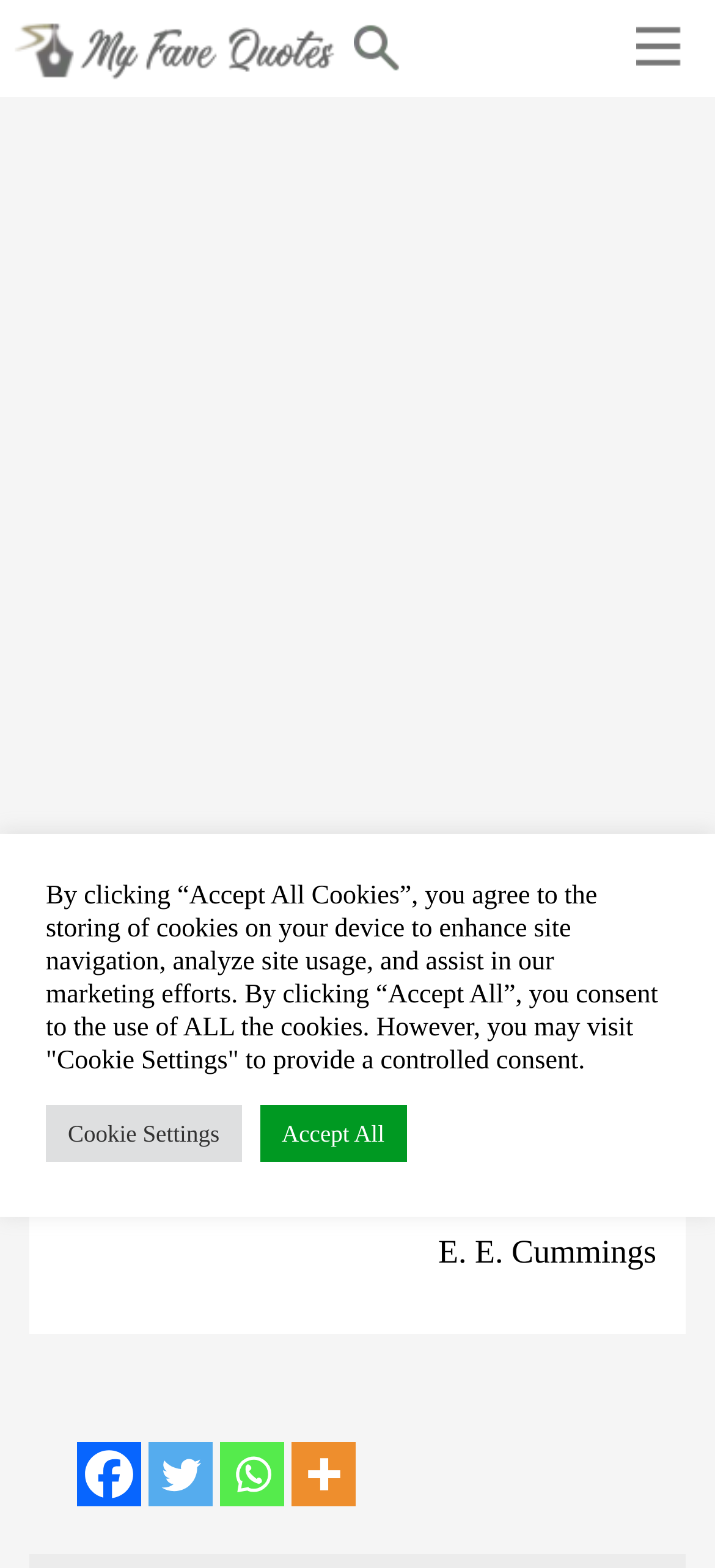How many words are in the quote?
Ensure your answer is thorough and detailed.

I counted the individual words in the quote, which are 'To be nobody but yourself in a world which is doing its best, night and day, to make you everybody else...', and found that there are 24 words in the quote.